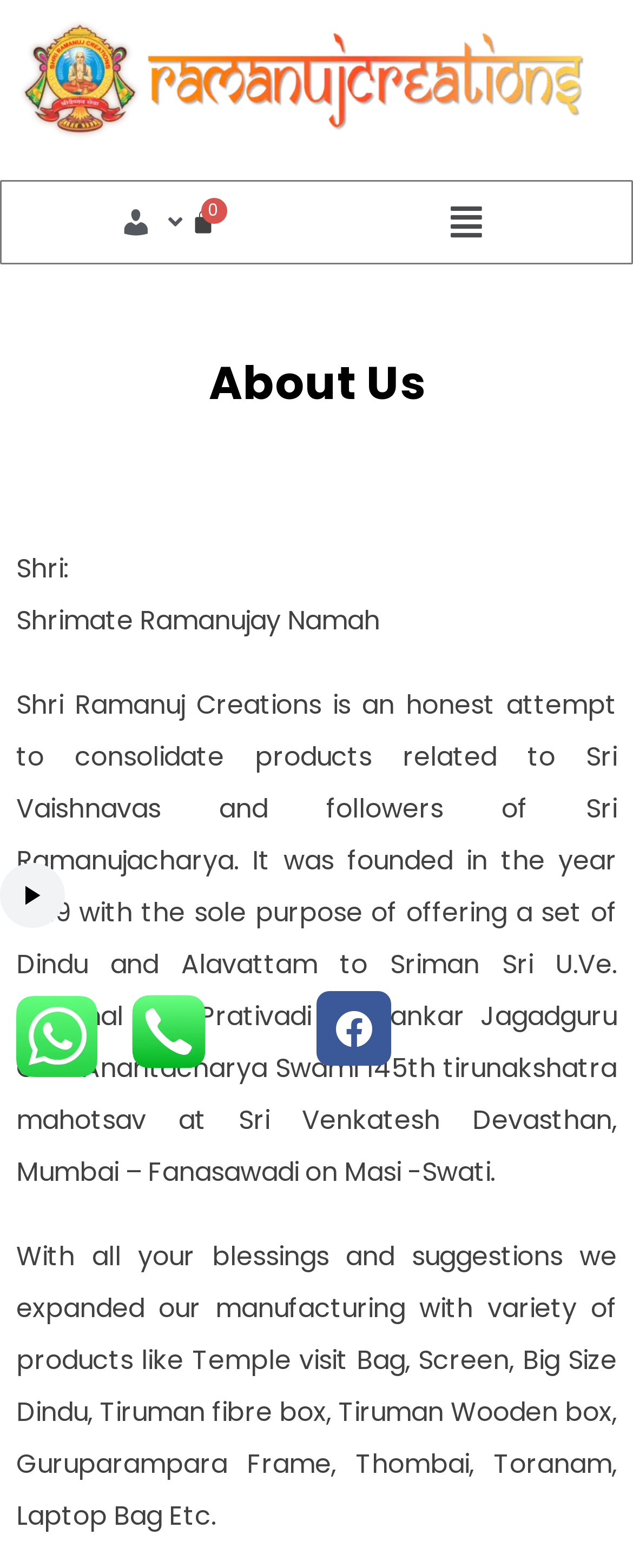What is the name of the founder?
Please answer the question with a single word or phrase, referencing the image.

Not mentioned